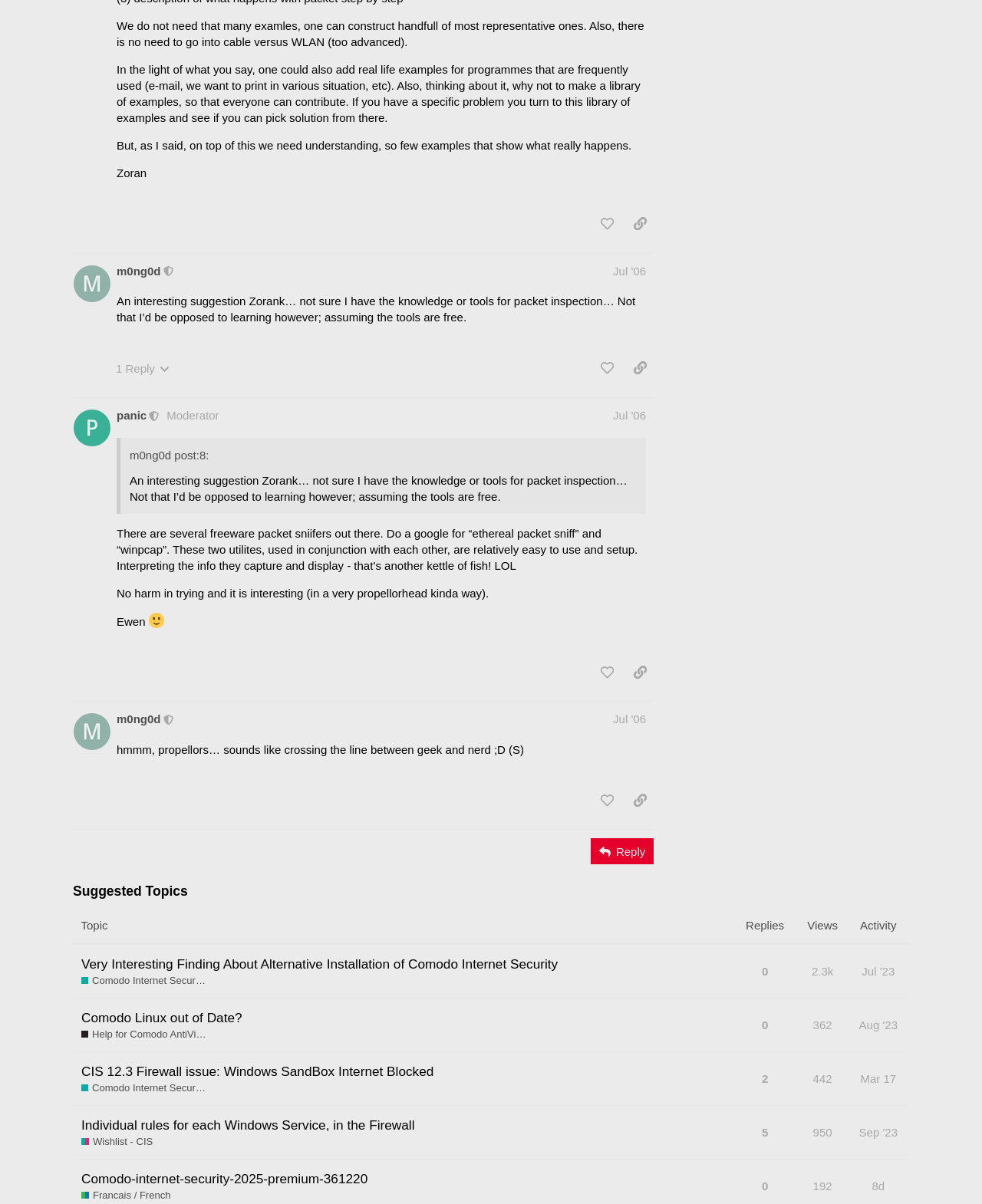Find the bounding box coordinates of the element you need to click on to perform this action: 'like this post'. The coordinates should be represented by four float values between 0 and 1, in the format [left, top, right, bottom].

[0.604, 0.548, 0.633, 0.569]